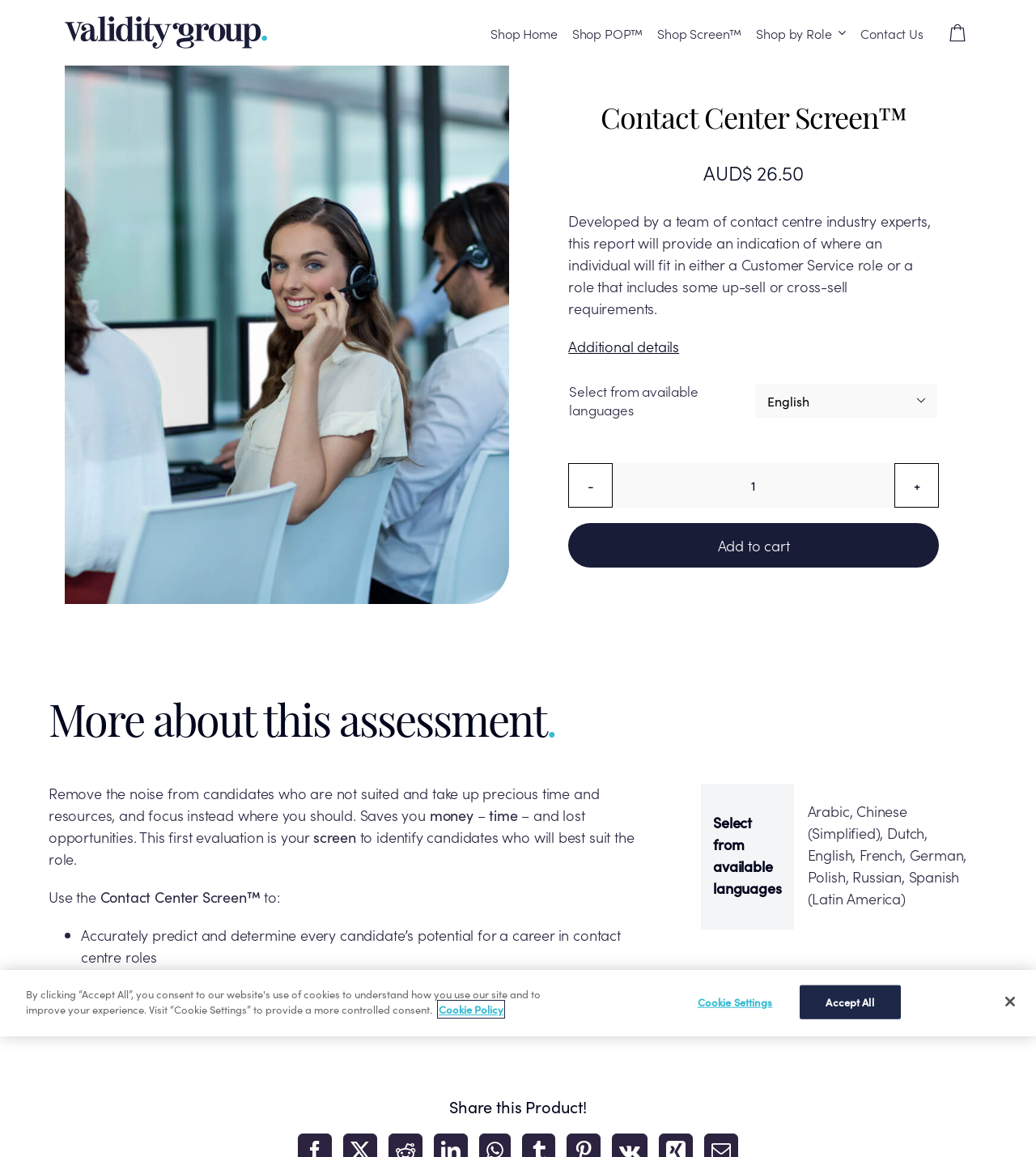Please locate the clickable area by providing the bounding box coordinates to follow this instruction: "Click the 'Add to cart' button".

[0.549, 0.452, 0.906, 0.491]